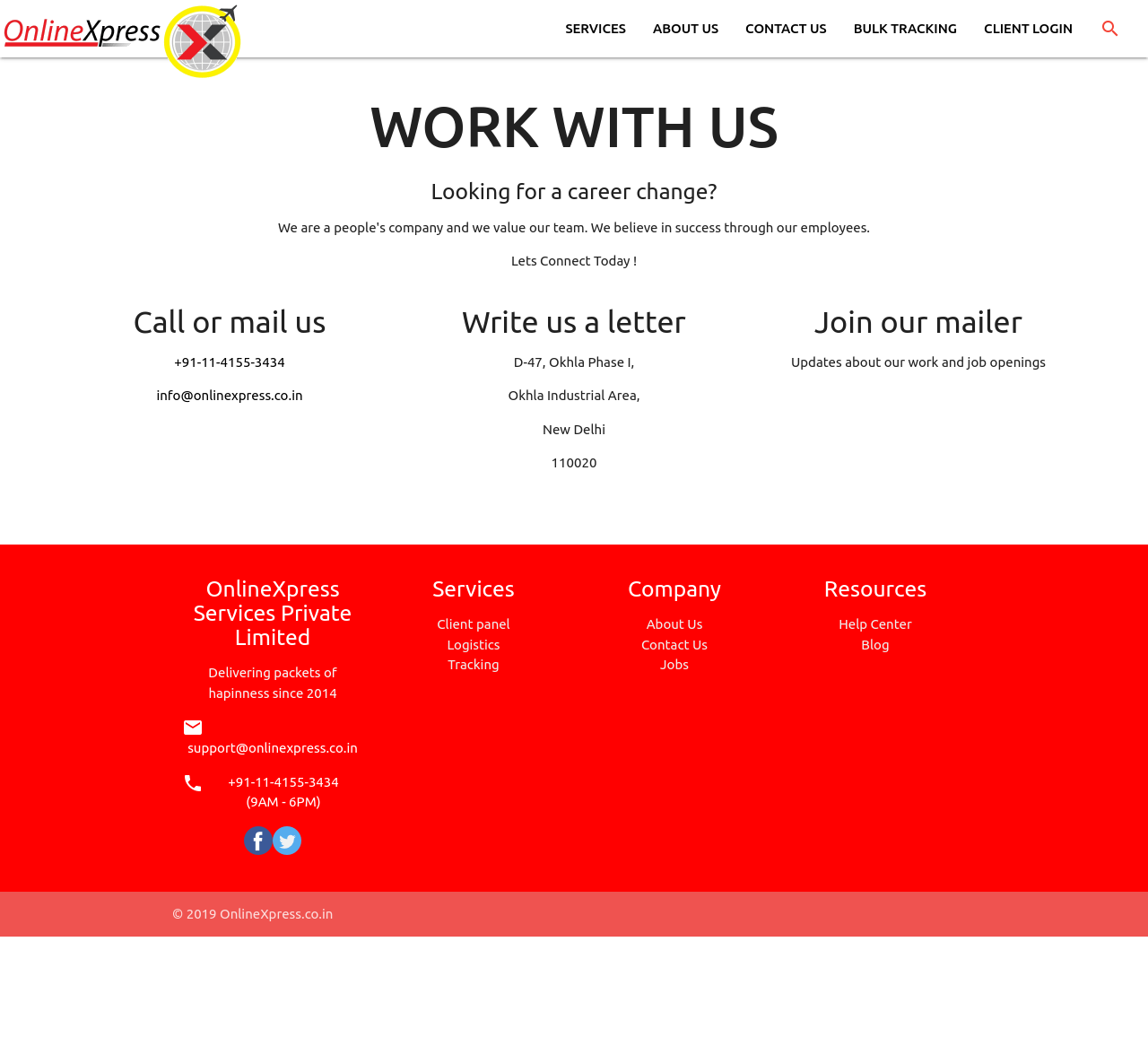Kindly determine the bounding box coordinates for the area that needs to be clicked to execute this instruction: "Click CONTACT US".

[0.638, 0.0, 0.732, 0.054]